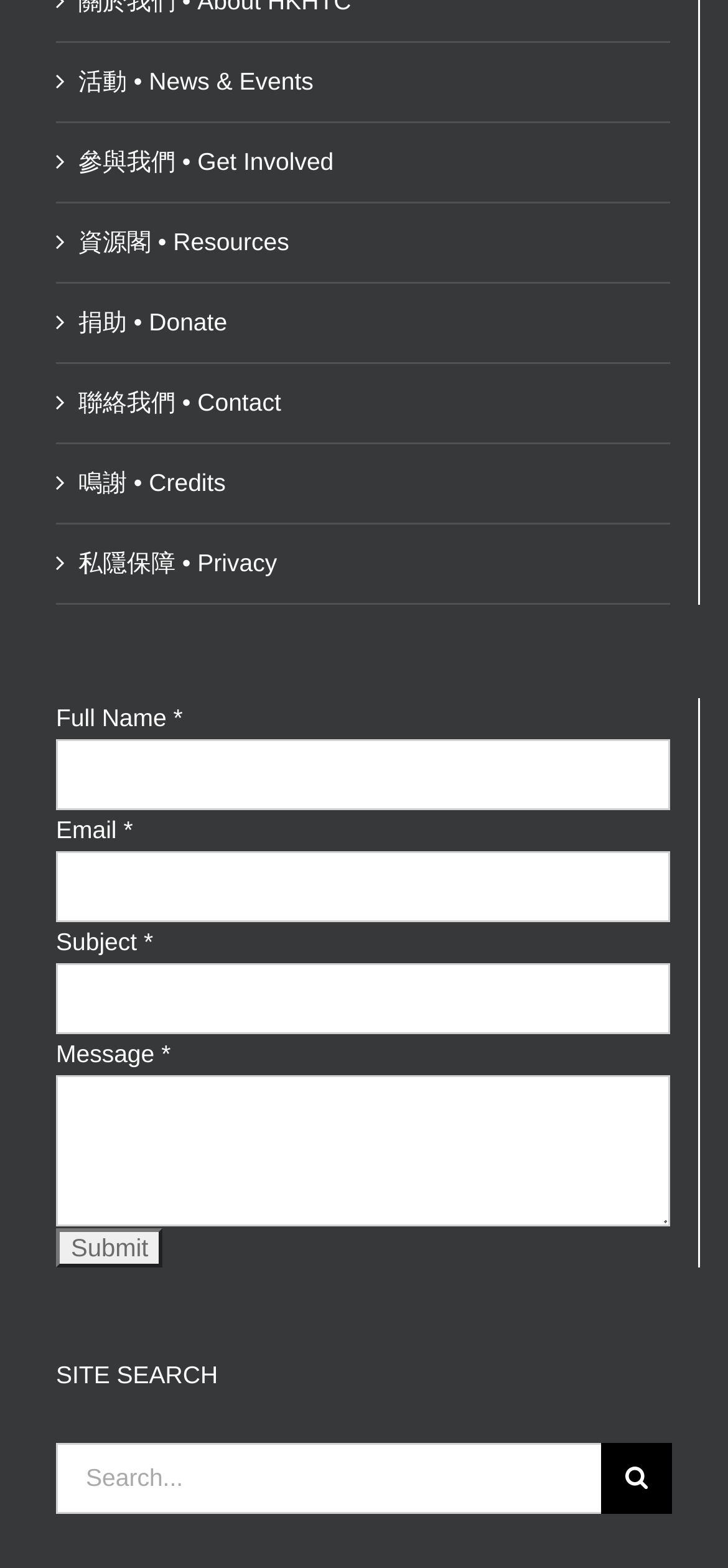Find the bounding box coordinates of the clickable area required to complete the following action: "Search for something".

[0.077, 0.92, 0.826, 0.965]